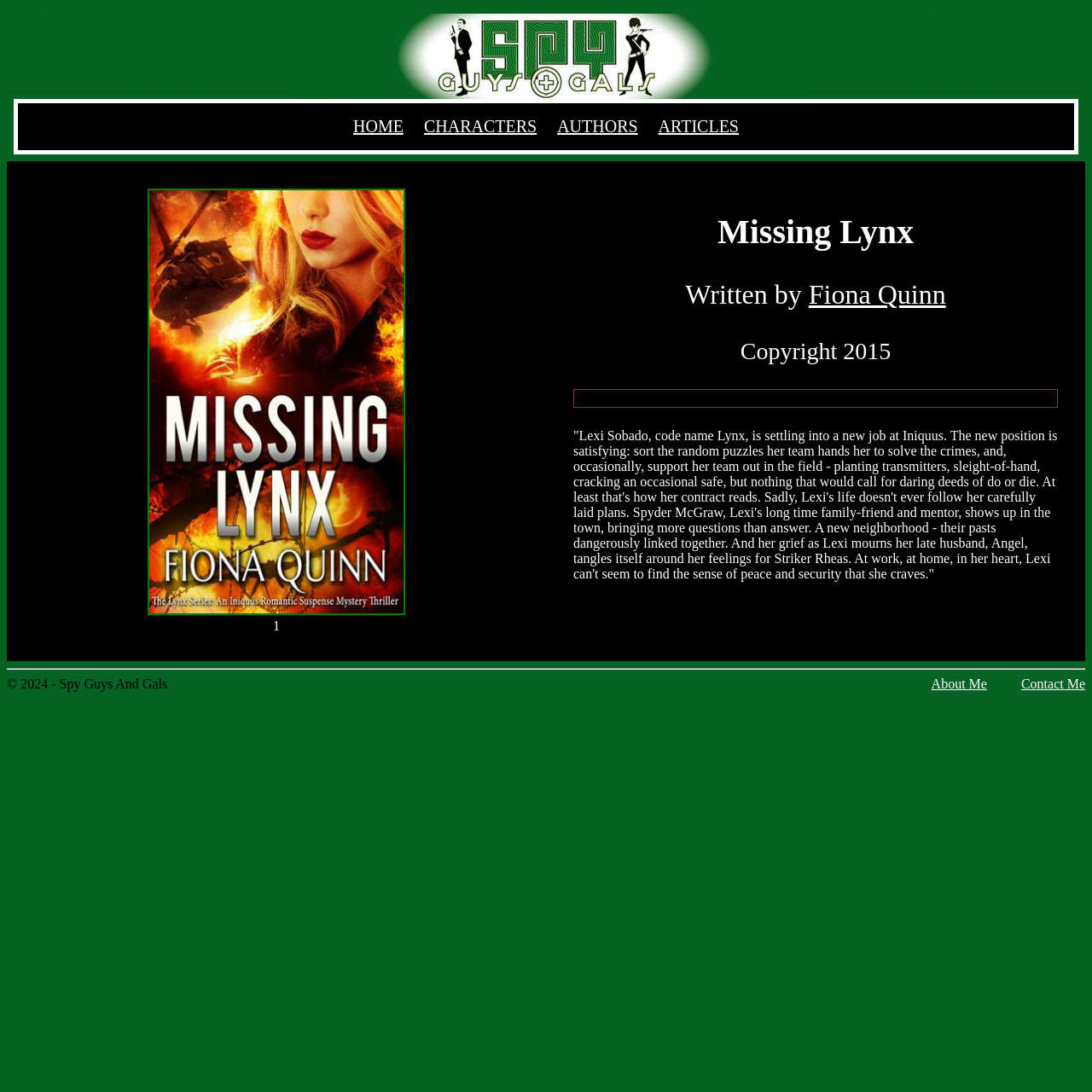Give a one-word or one-phrase response to the question: 
Who is the author of the book?

Fiona Quinn